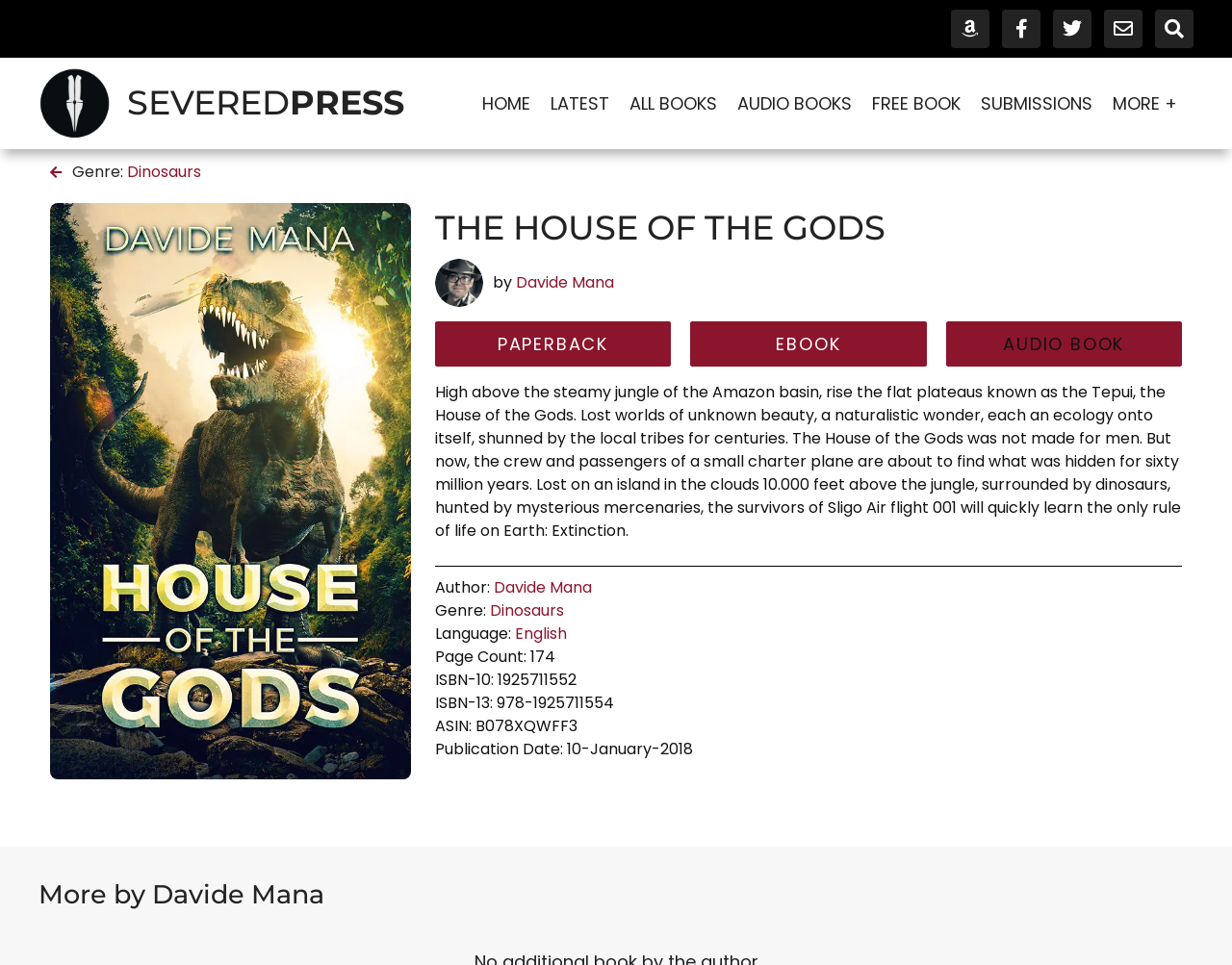Determine the bounding box coordinates of the element's region needed to click to follow the instruction: "Visit Severed Press homepage". Provide these coordinates as four float numbers between 0 and 1, formatted as [left, top, right, bottom].

[0.103, 0.085, 0.328, 0.128]